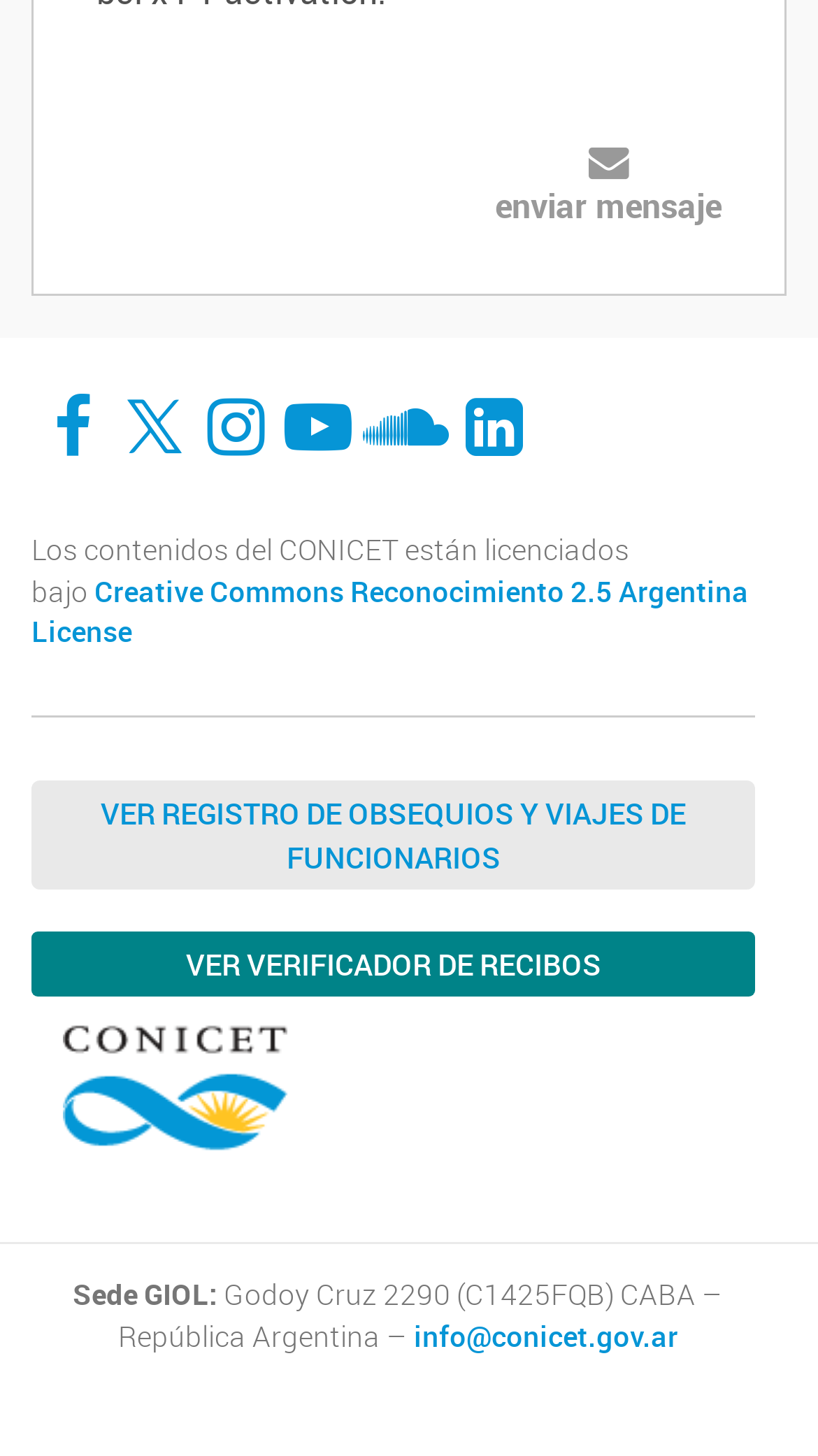Please specify the coordinates of the bounding box for the element that should be clicked to carry out this instruction: "Learn about Klarity Health Library". The coordinates must be four float numbers between 0 and 1, formatted as [left, top, right, bottom].

None